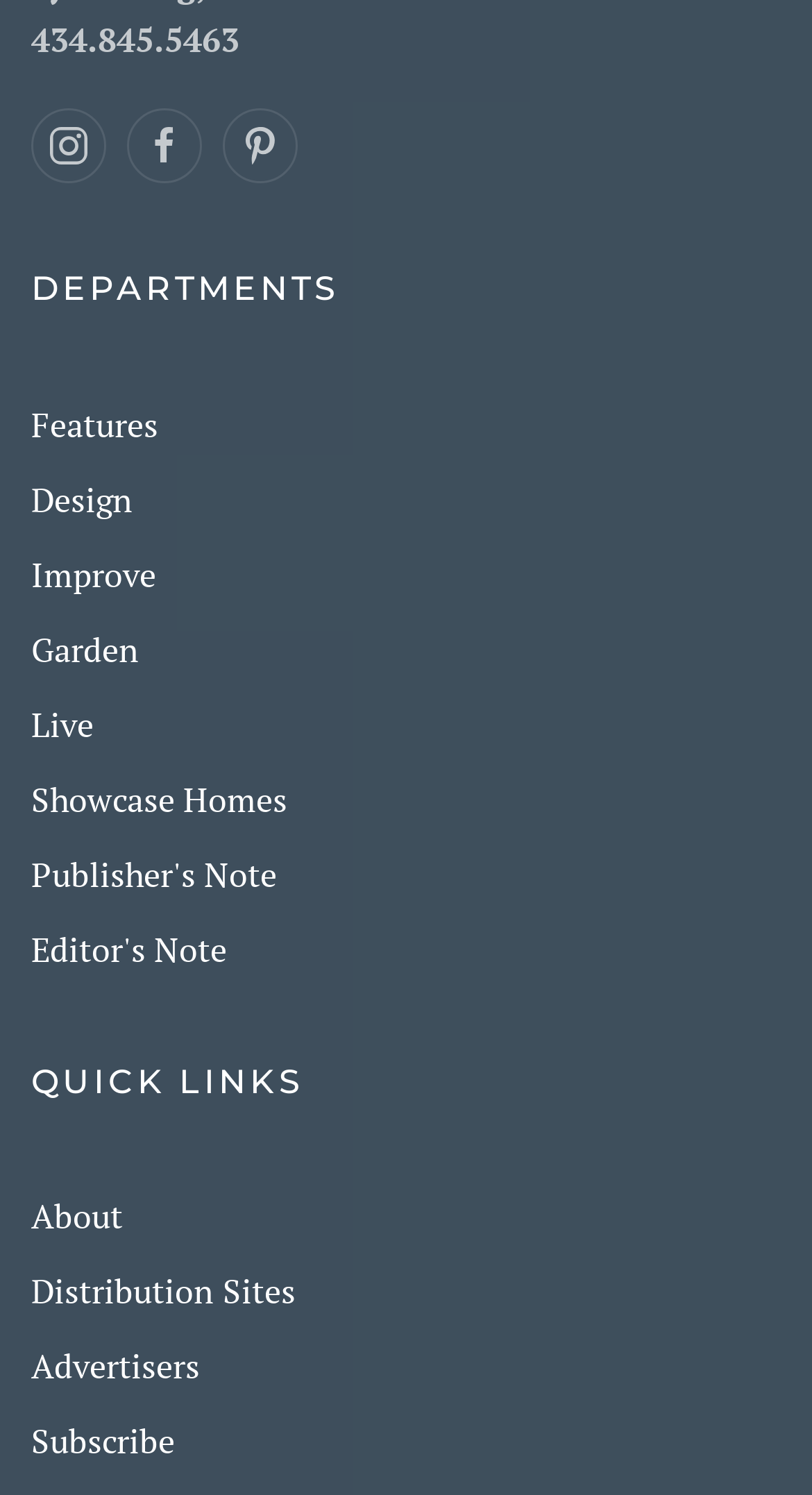Respond with a single word or phrase to the following question: What is the phone number displayed?

434.845.5463